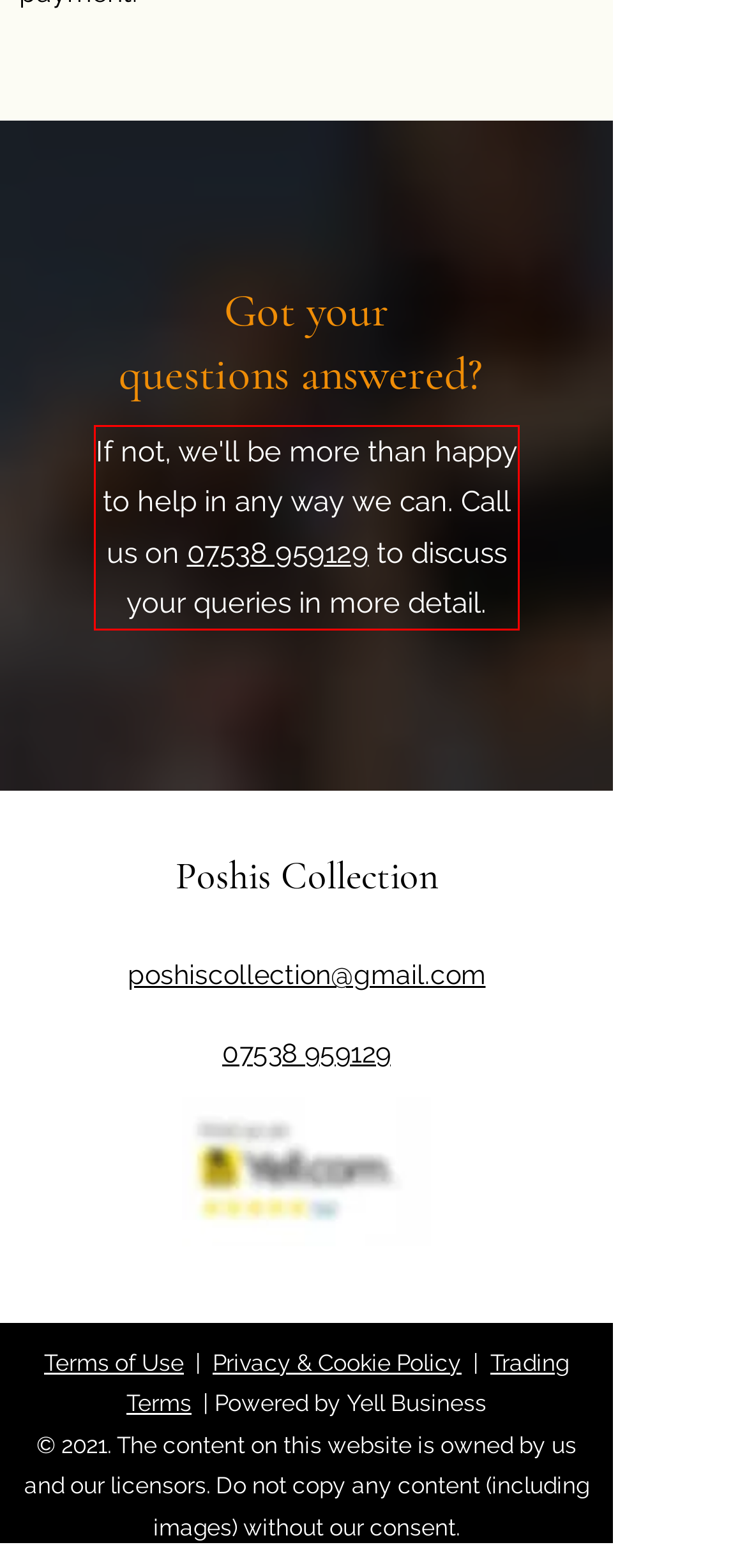Observe the screenshot of the webpage, locate the red bounding box, and extract the text content within it.

If not, we'll be more than happy to help in any way we can. Call us on 07538 959129 to discuss your queries in more detail.